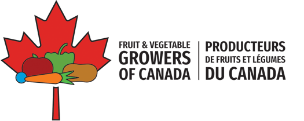How many languages are represented in the logo?
Use the information from the screenshot to give a comprehensive response to the question.

The logo features the text 'FRUIT & VEGETABLE GROWERS OF CANADA' in English and 'PRODUCTEURS DE FRUITS ET LÉGUMES DU CANADA' in French, highlighting the organization's commitment to serving both English and French-speaking communities in Canada.